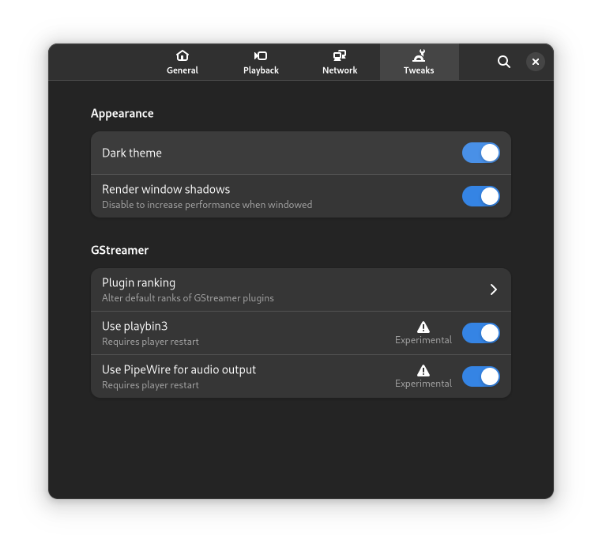Provide a comprehensive description of the image.

The image displays a settings interface for the Clapper application, specifically showcasing options related to the app's playback and appearance. The window is designed with a modern dark theme, featuring toggle switches for various settings.

At the top, there are tabs labeled "General," "Playback," "Network," and "Tweaks," indicating the different sections available within the settings menu. Under the "Appearance" section, users can enable or disable the "Dark theme" and the "Render window shadows" option, which is aimed at improving performance when the application is windowed.

The "GStreamer" section includes important functionality options: "Use playbin3" and "Use PipeWire for audio output," both marked as experimental, with notices that enabling these options will require a player restart. The layout is intuitive, allowing users to easily navigate and adjust their preferences for an optimized media playback experience.